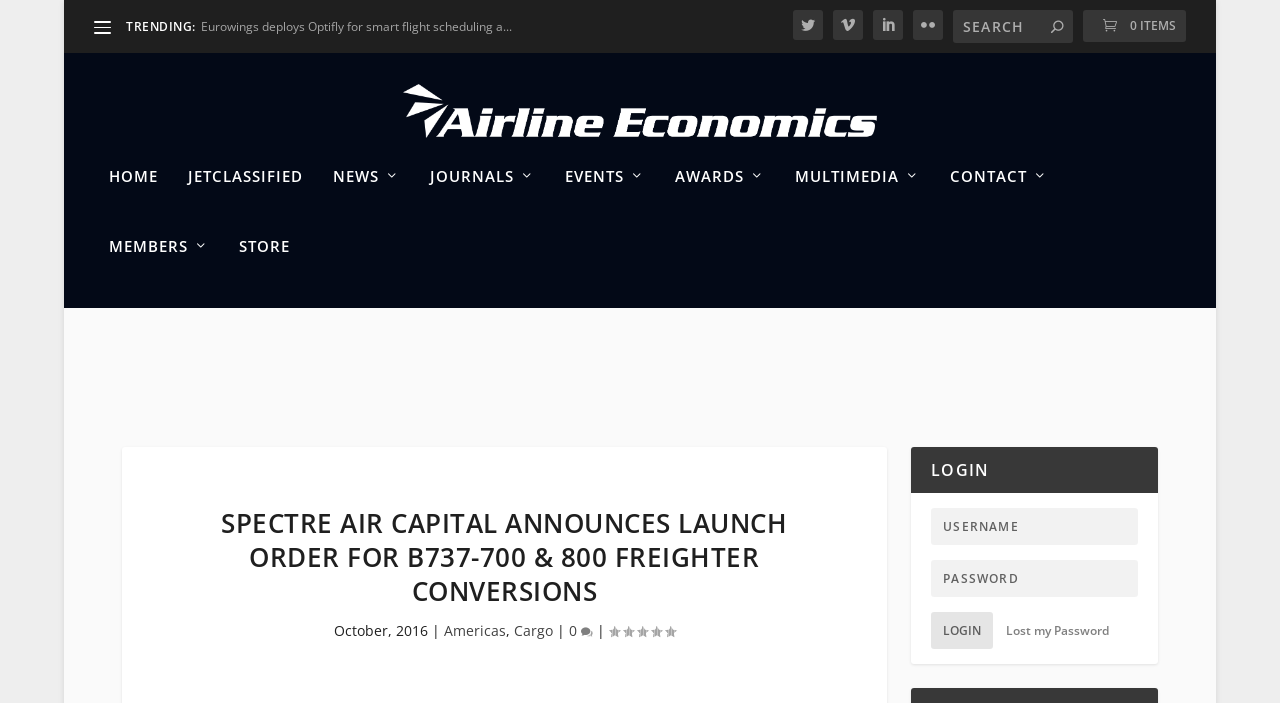Using the information from the screenshot, answer the following question thoroughly:
What is the date of the news article?

I found the answer by looking at the StaticText element with the text 'October, 2016' which indicates the date of the news article.